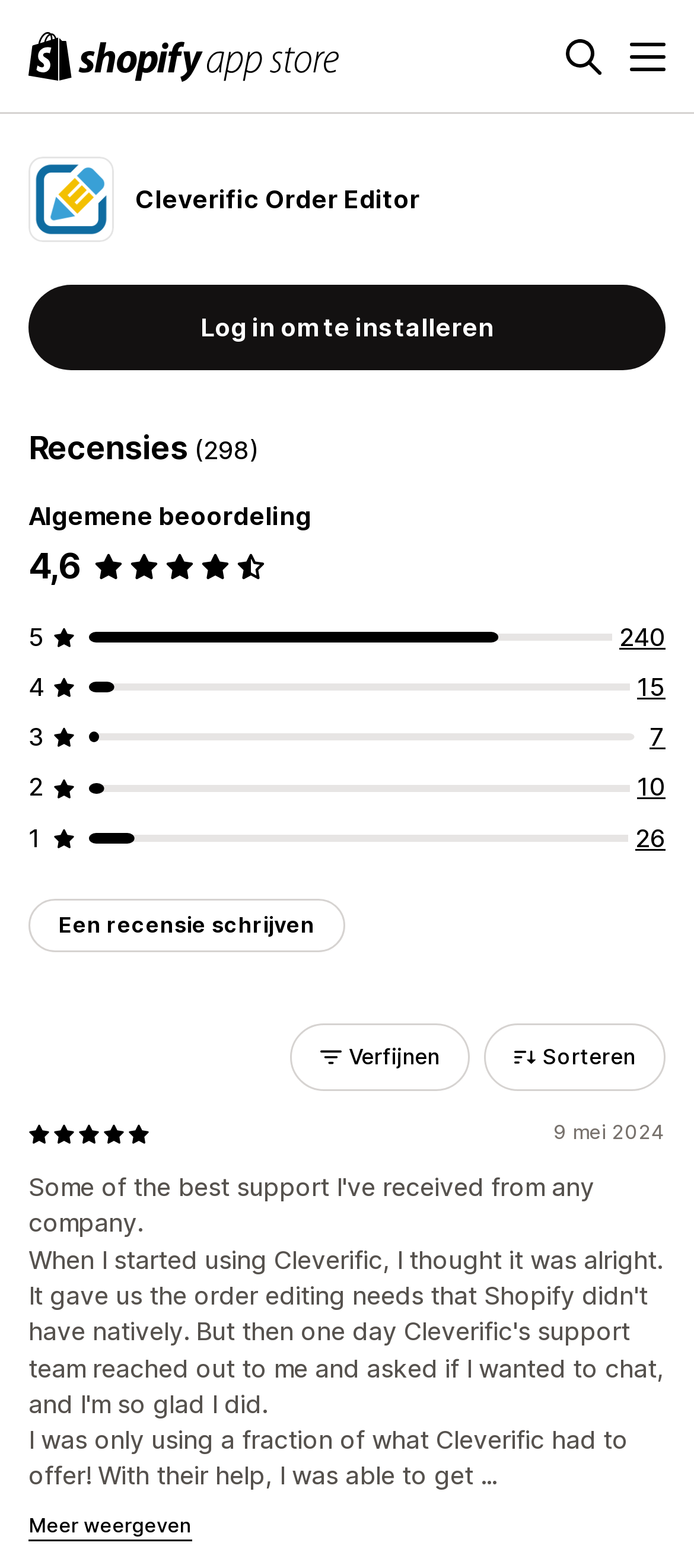Give a detailed account of the webpage, highlighting key information.

This webpage appears to be a product page for the "Cleverific Order Editor" app on the Shopify App Store. At the top left, there is a logo of the Shopify App Store, accompanied by a search button and a menu button at the top right. Below the logo, there is a figure displaying the app's icon, followed by a heading that reads "Cleverific Order Editor" with a link to the app's details.

On the left side of the page, there is a call-to-action button to log in and install the app. Below this button, there is a section displaying reviews, with a heading that reads "Recensies (298)" and a rating of 4.6 out of 5 stars. There are also links to view more reviews, categorized by the number of reviews.

In the middle of the page, there is a section with a button to write a review, followed by a button to refine the reviews and a combobox to sort them. Below this section, there is an image displaying 5 out of 5 stars, and a static text showing a date, "9 mei 2024".

At the bottom of the page, there is a static text displaying a customer review, and a button to show more reviews. Overall, the page is focused on showcasing the "Cleverific Order Editor" app and its customer reviews.